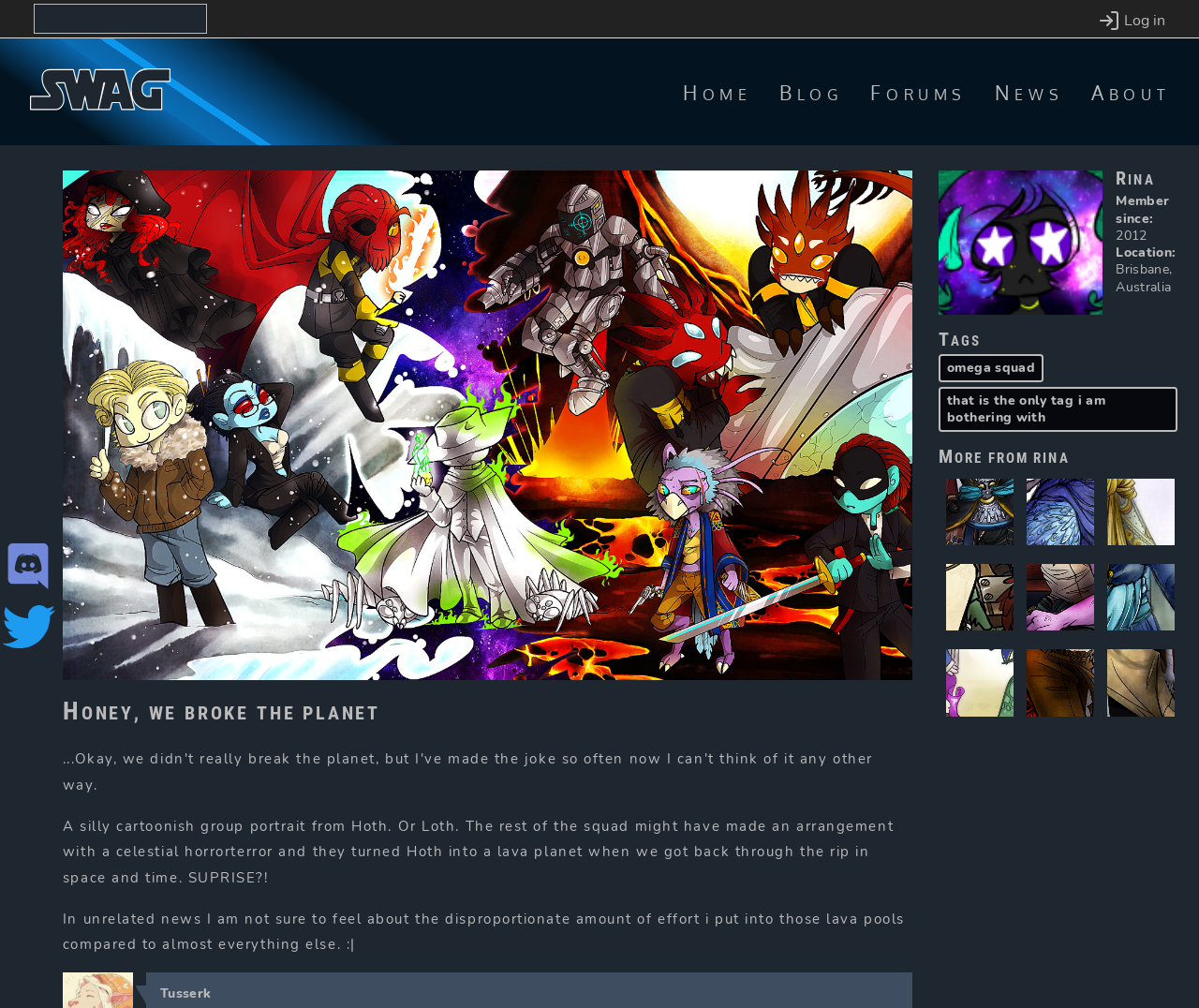Construct a comprehensive description capturing every detail on the webpage.

This webpage is titled "Honey, We Broke the Planet | Star Wars Artists Guild" and appears to be a blog post or article page. At the top, there is a navigation menu with links to "Home", "Blog", "Forums", "News", and "About". Below this, there is a search bar with a "Search" button. 

On the left side, there are links to "Join SWAG on Discord" and "Follow SWAG on Twitter", each accompanied by an image. 

The main content of the page is a blog post titled "Honey, We Broke the Planet", which features a cartoonish group portrait from Hoth. The post includes a brief description of the artwork, followed by a humorous comment from the artist about the amount of effort they put into the lava pools. 

Below the post, there is a section with information about the author, Rina, including their profile picture, username, and location. There are also links to the author's other works and a list of tags, including "omega squad". 

The page also features a series of links and images, possibly related to other blog posts or articles, arranged in a grid-like pattern.